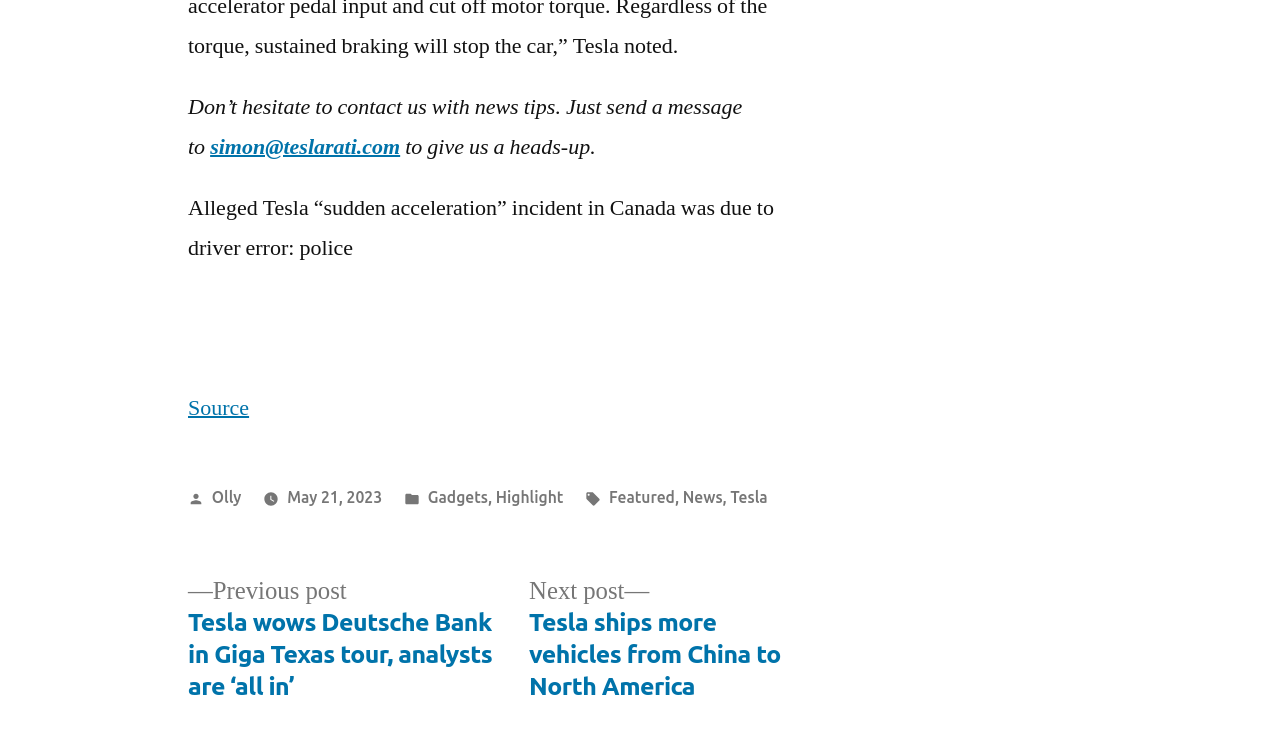Locate the bounding box coordinates of the clickable region to complete the following instruction: "view next post."

[0.413, 0.784, 0.61, 0.957]